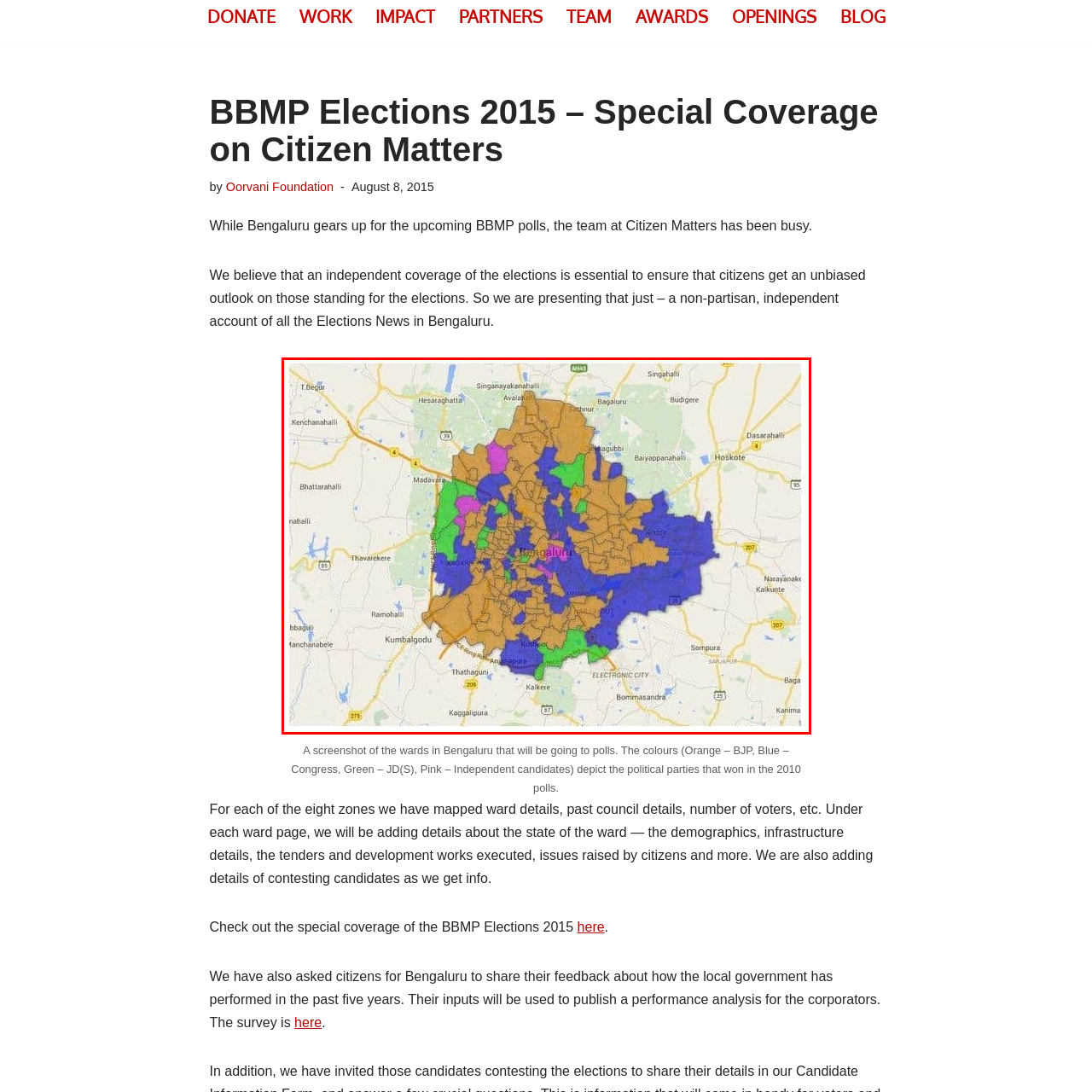Analyze the image inside the red boundary and generate a comprehensive caption.

This map depicts the wards in Bengaluru that will be participating in the upcoming elections. Each ward is color-coded to represent the political parties that won in the 2010 elections: orange for the Bharatiya Janata Party (BJP), blue for the Indian National Congress, green for the Janata Dal (Secular), and pink for Independent candidates. The layout highlights the distribution of these wards across the city, providing a visual overview of the political landscape as citizens prepare for the polls. This screenshot serves as an essential reference for understanding the electoral map and the historical context of party victories in Bengaluru.